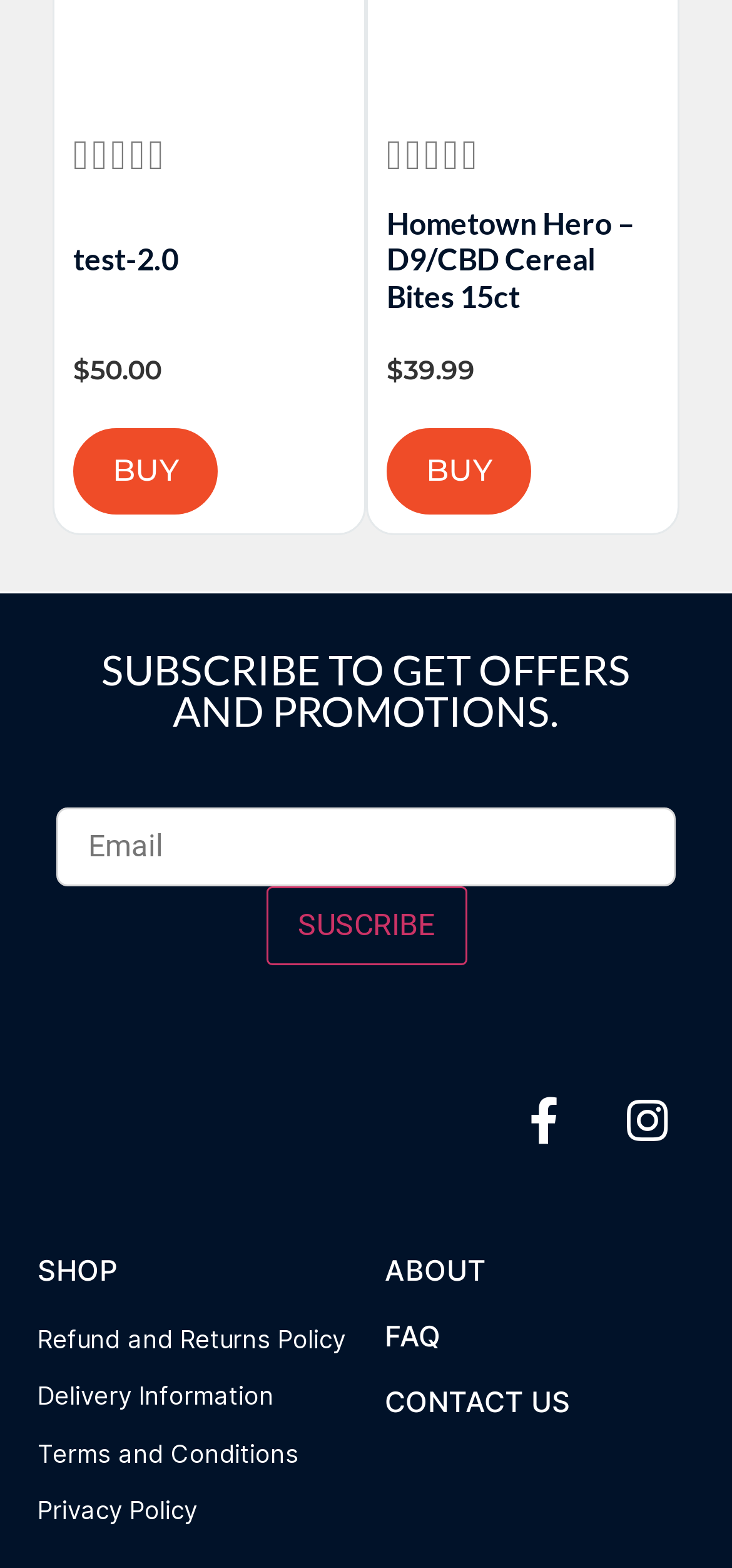How many products are displayed on this page?
Answer the question with a single word or phrase by looking at the picture.

2